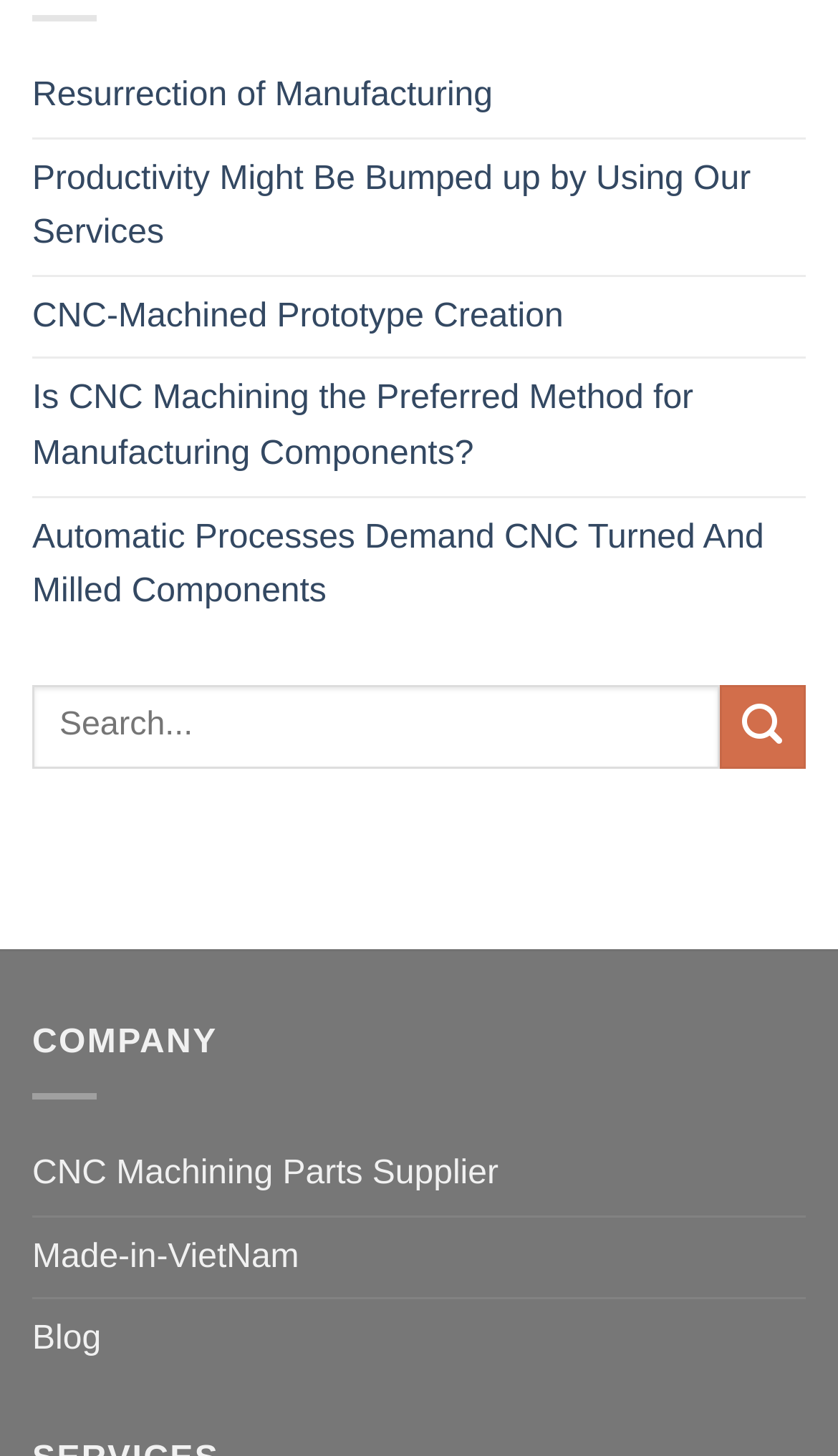Look at the image and write a detailed answer to the question: 
What is the company's origin?

The link 'Made-in-VietNam' suggests that the company is from VietNam, and it is likely that the company is proud of its origin and wants to highlight it on the webpage.